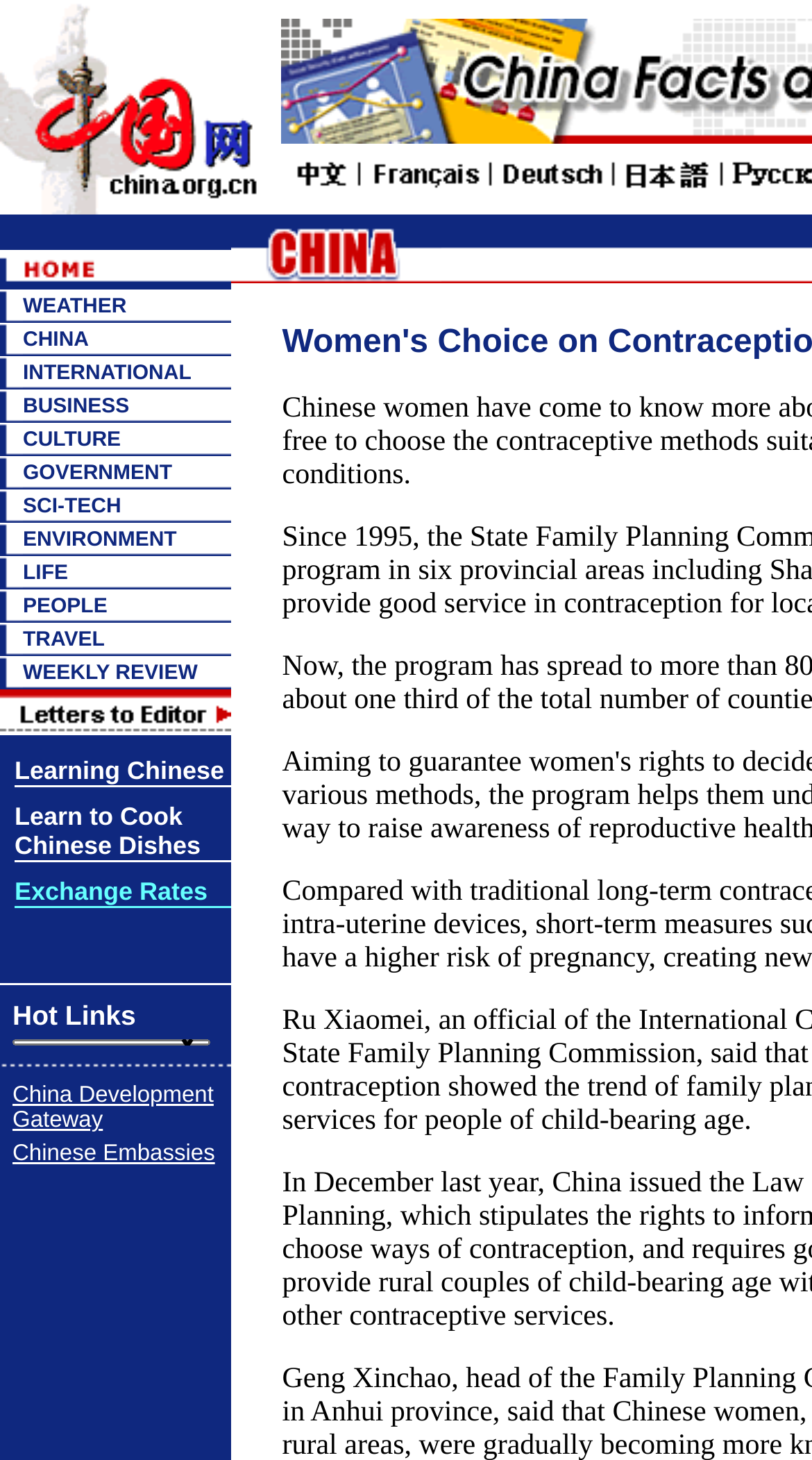Identify the bounding box coordinates of the section that should be clicked to achieve the task described: "Click on INTERNATIONAL".

[0.028, 0.244, 0.236, 0.263]